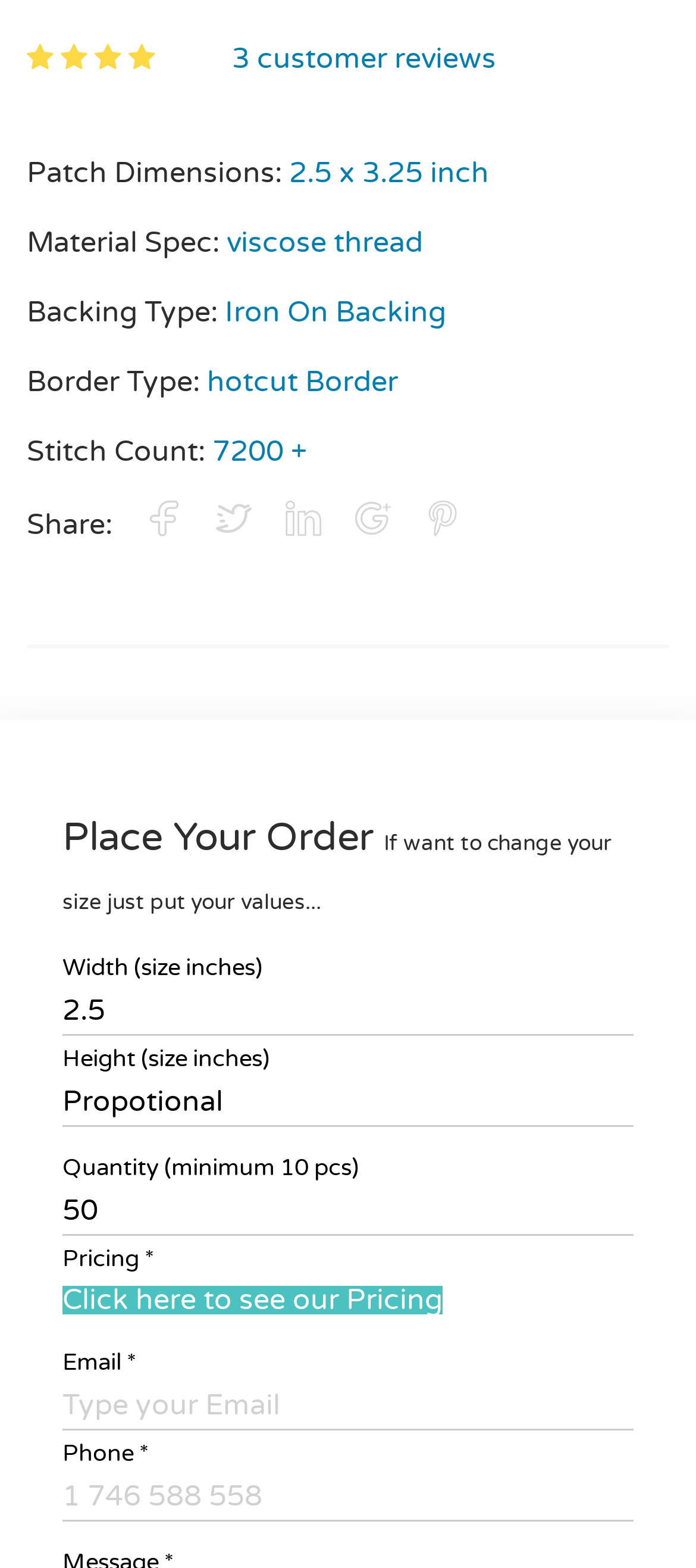What is the required information to place an order?
Using the image, give a concise answer in the form of a single word or short phrase.

Email and Phone